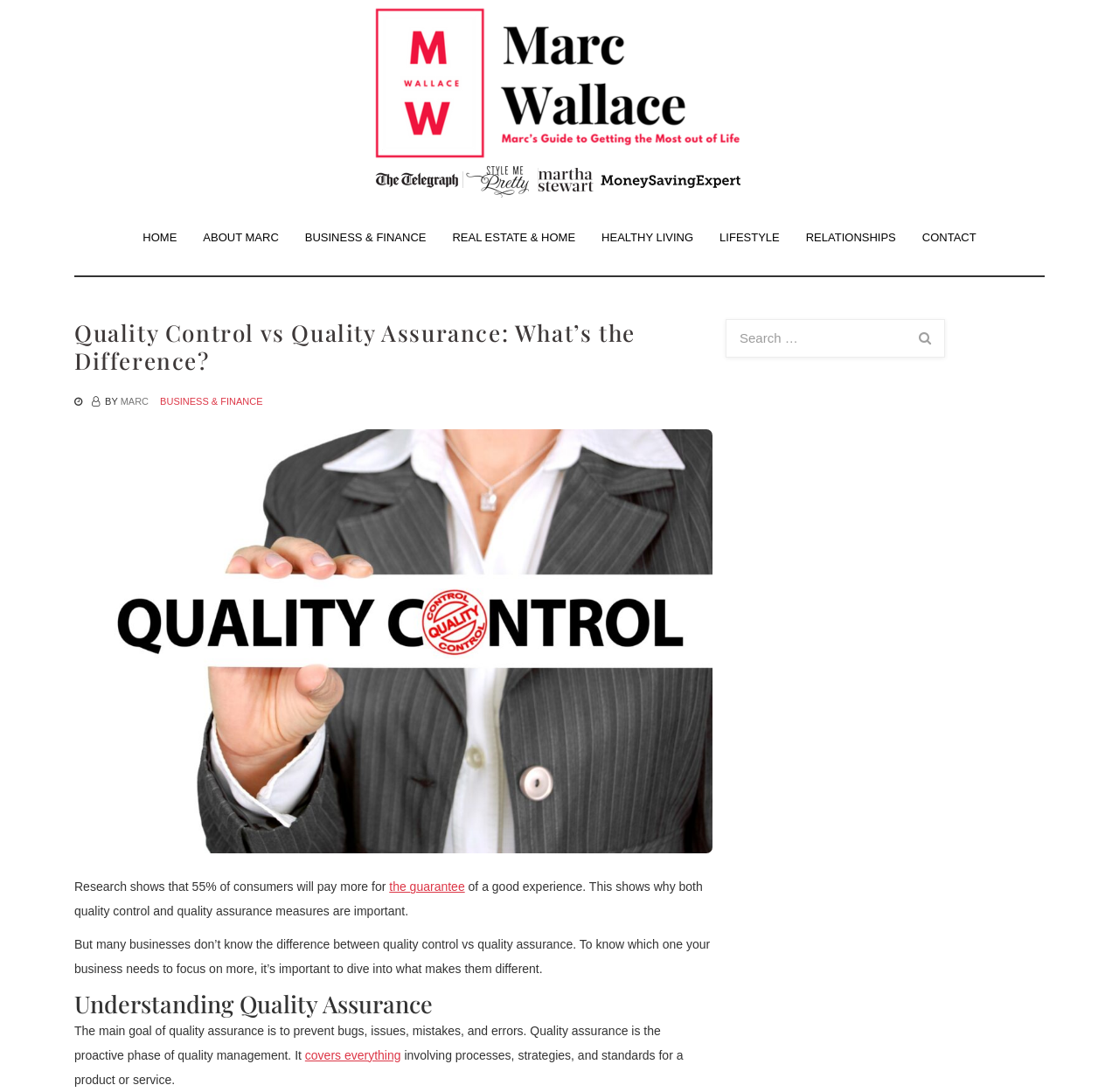Identify and provide the main heading of the webpage.

Marc Wallace's Blog